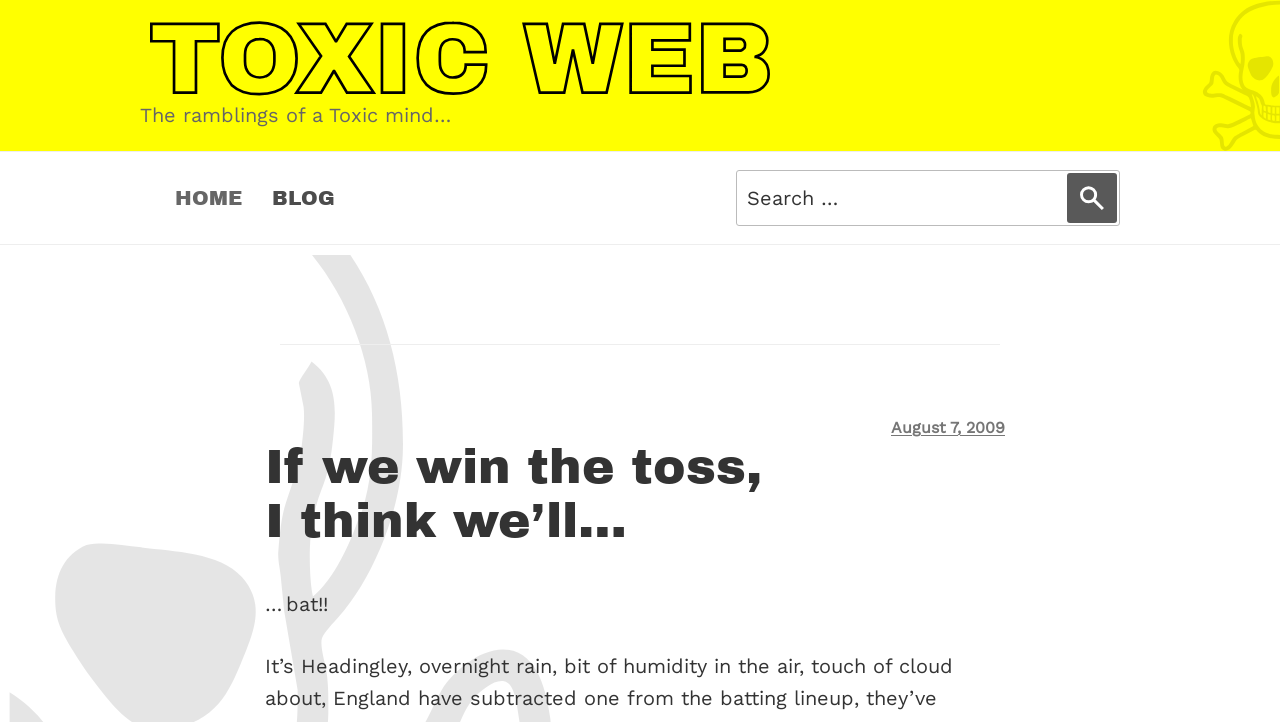Summarize the webpage comprehensively, mentioning all visible components.

The webpage appears to be a blog post with a personal and casual tone. At the top left corner, there is a link to "Skip to content" followed by a link to "Toxic Web" which is the title of the blog. Below the title, there is a brief description of the blog, "The ramblings of a Toxic mind…".

To the right of the title, there is a top menu with links to "HOME" and "BLOG", as well as a search bar with a disabled search button. The search bar has a label "Search for:".

The main content of the webpage is a blog post, which starts with a heading "If we win the toss, I think we’ll…" followed by the text "bat!!". The post is dated "August 7, 2009" and has a label "Posted on" above the date.

The blog post content is positioned in the middle of the page, with a significant amount of empty space above and below it. The text is written in a conversational style, with the author expressing their thoughts about winning a toss and batting.